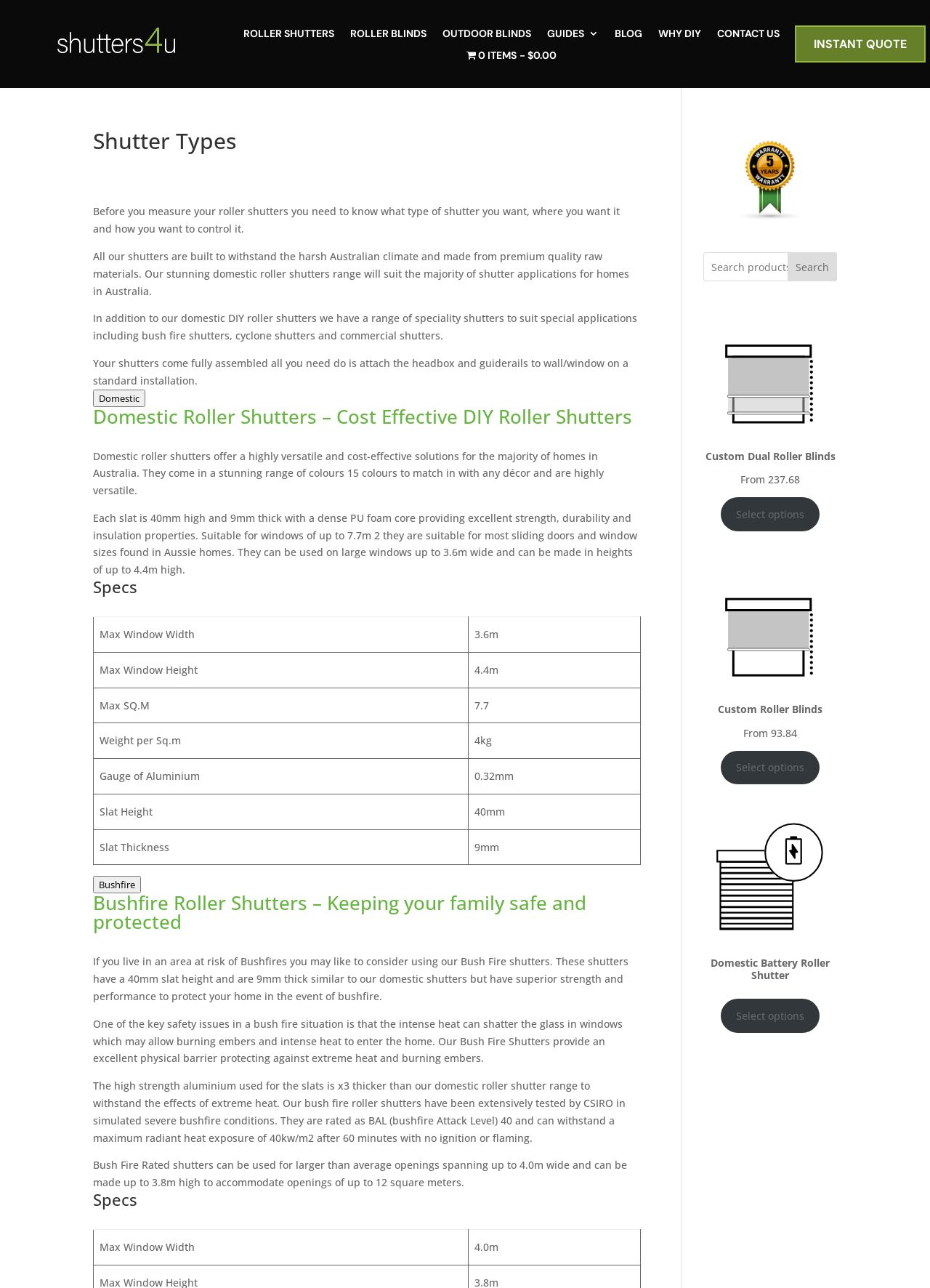Find the bounding box coordinates of the clickable region needed to perform the following instruction: "Click on the 'Domestic' button". The coordinates should be provided as four float numbers between 0 and 1, i.e., [left, top, right, bottom].

[0.1, 0.302, 0.156, 0.316]